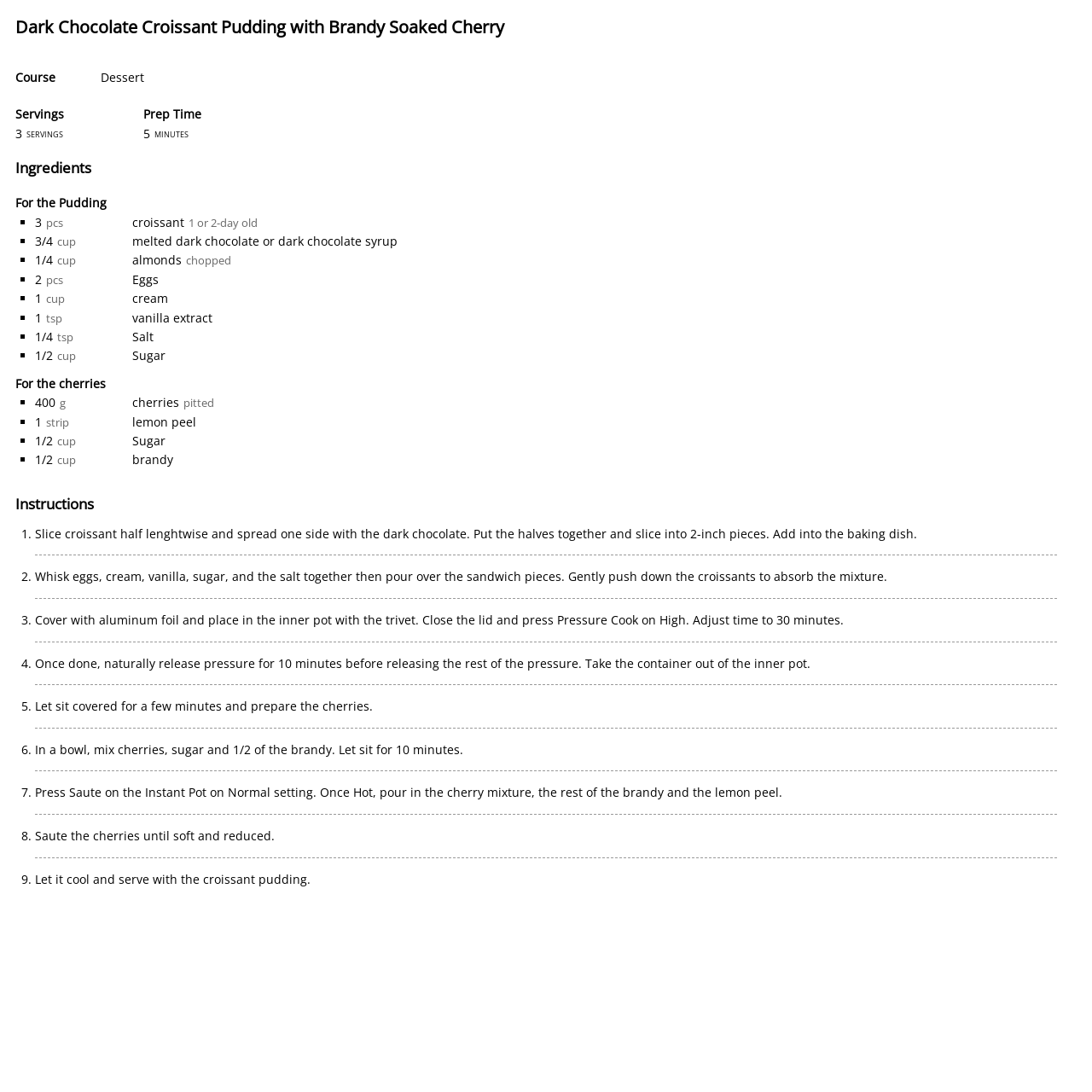Provide a thorough description of the webpage's content and layout.

The webpage is a recipe page for "Dark Chocolate Croissant Pudding with Brandy Soaked Cherry" on InstantPot Singapore. At the top, there is a title "Dark Chocolate Croissant Pudding with Brandy Soaked Cherry" followed by a category label "Dessert" and a table showing the serving size and preparation time.

Below the title, there is a section for ingredients, which is divided into two parts: "For the Pudding" and "For the cherries". Each part lists the required ingredients with their corresponding quantities, marked by bullet points.

Following the ingredients section, there is a section for instructions, which is a step-by-step guide to preparing the dish. The instructions are numbered from 1 to 7, and each step is described in detail.

Throughout the page, there are no images, but the text is well-organized and easy to follow. The layout is clean, with clear headings and concise text, making it easy to navigate and understand the recipe.